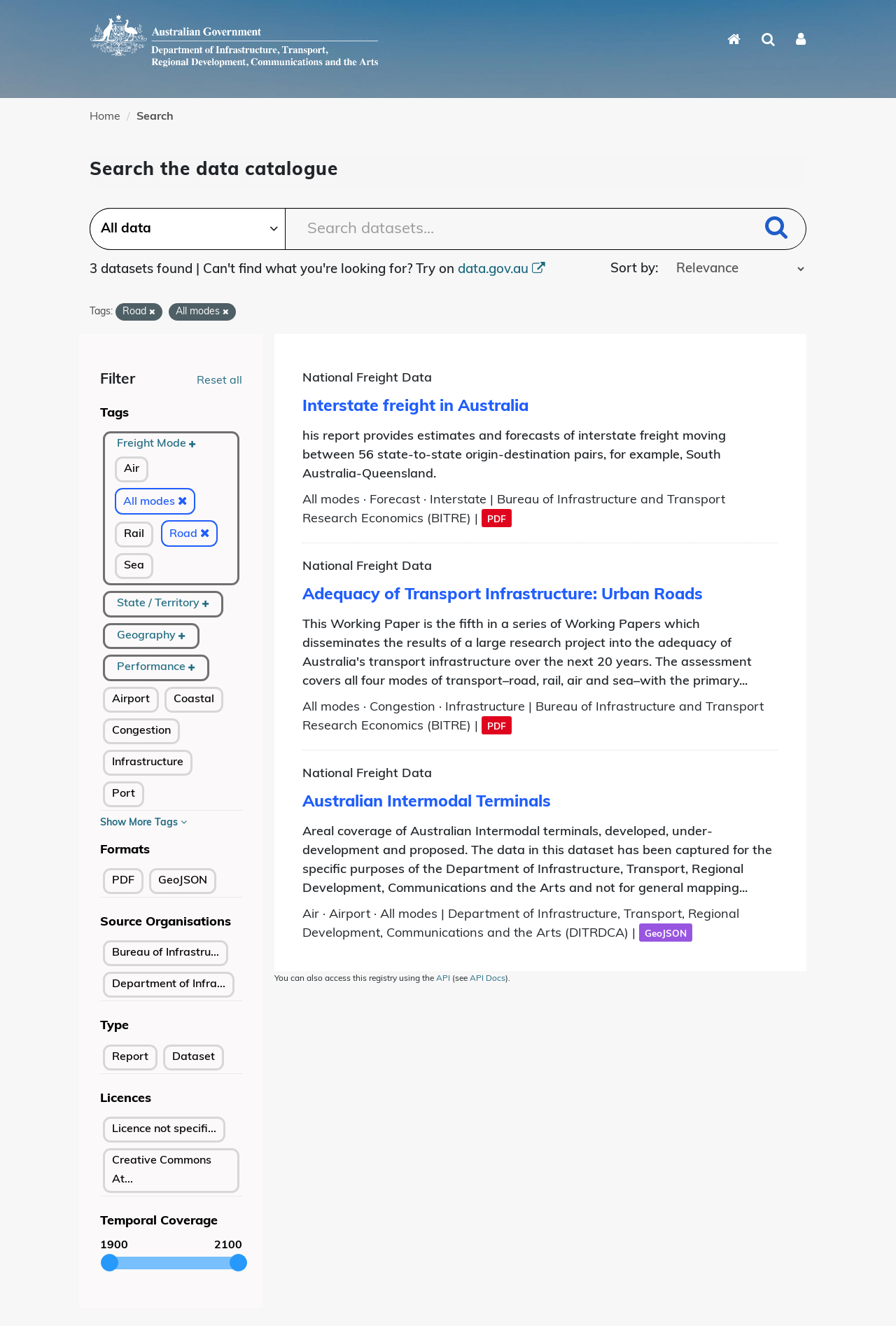Determine the bounding box of the UI element mentioned here: "Interstate freight in Australia". The coordinates must be in the format [left, top, right, bottom] with values ranging from 0 to 1.

[0.337, 0.301, 0.589, 0.313]